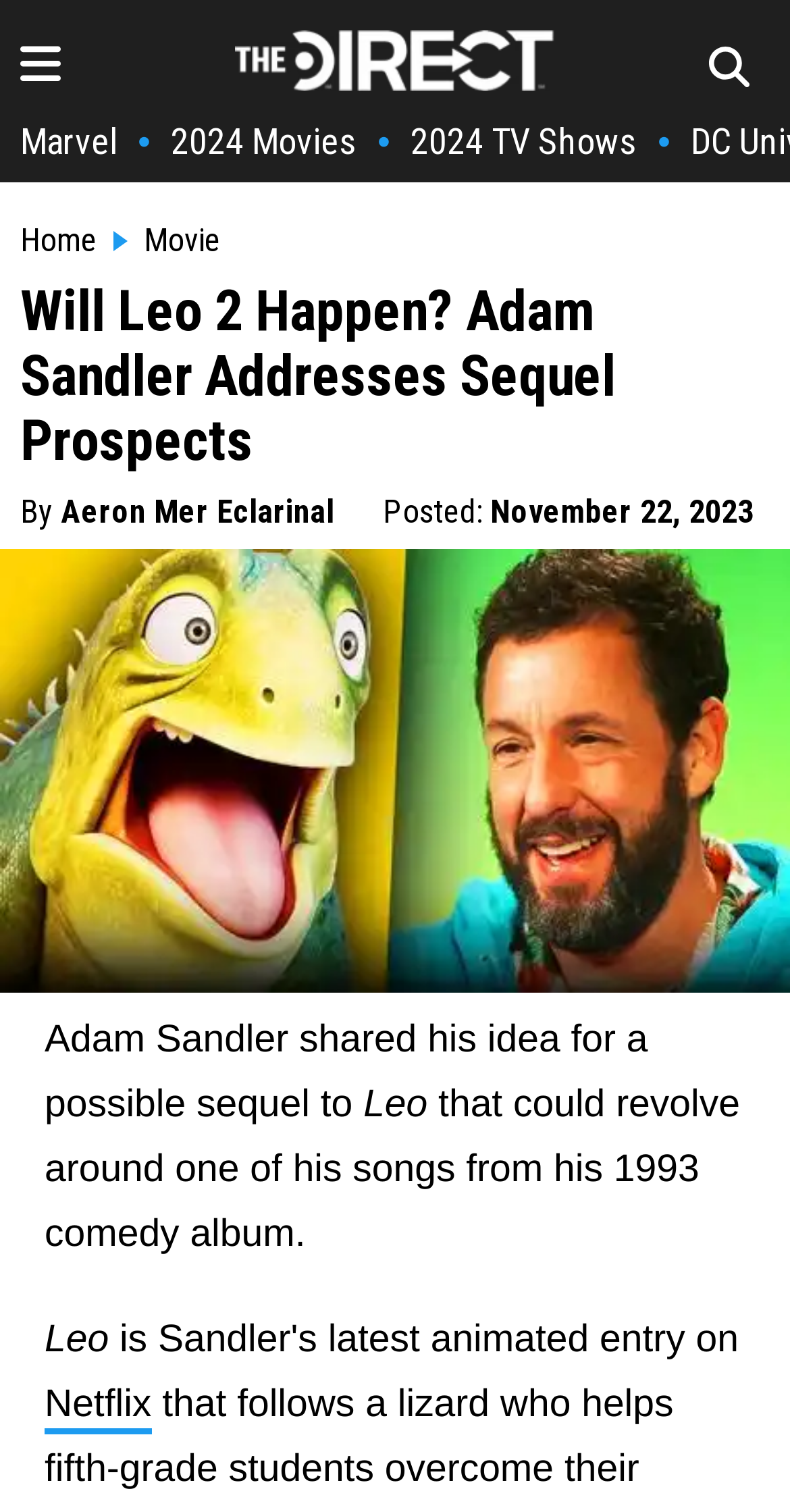Locate the bounding box for the described UI element: "2024 TV Shows". Ensure the coordinates are four float numbers between 0 and 1, formatted as [left, top, right, bottom].

[0.52, 0.079, 0.807, 0.107]